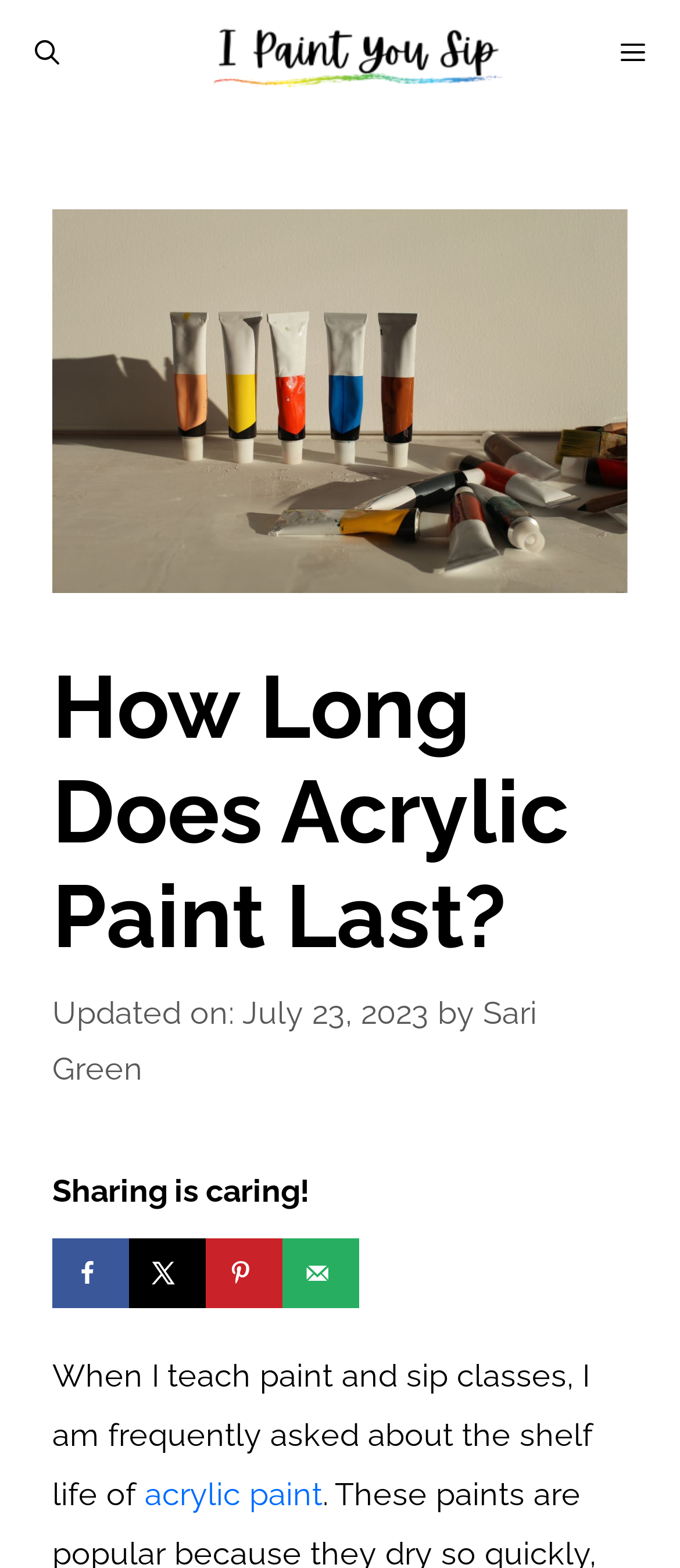Please indicate the bounding box coordinates for the clickable area to complete the following task: "Click the 'MENU' button". The coordinates should be specified as four float numbers between 0 and 1, i.e., [left, top, right, bottom].

[0.862, 0.0, 1.0, 0.067]